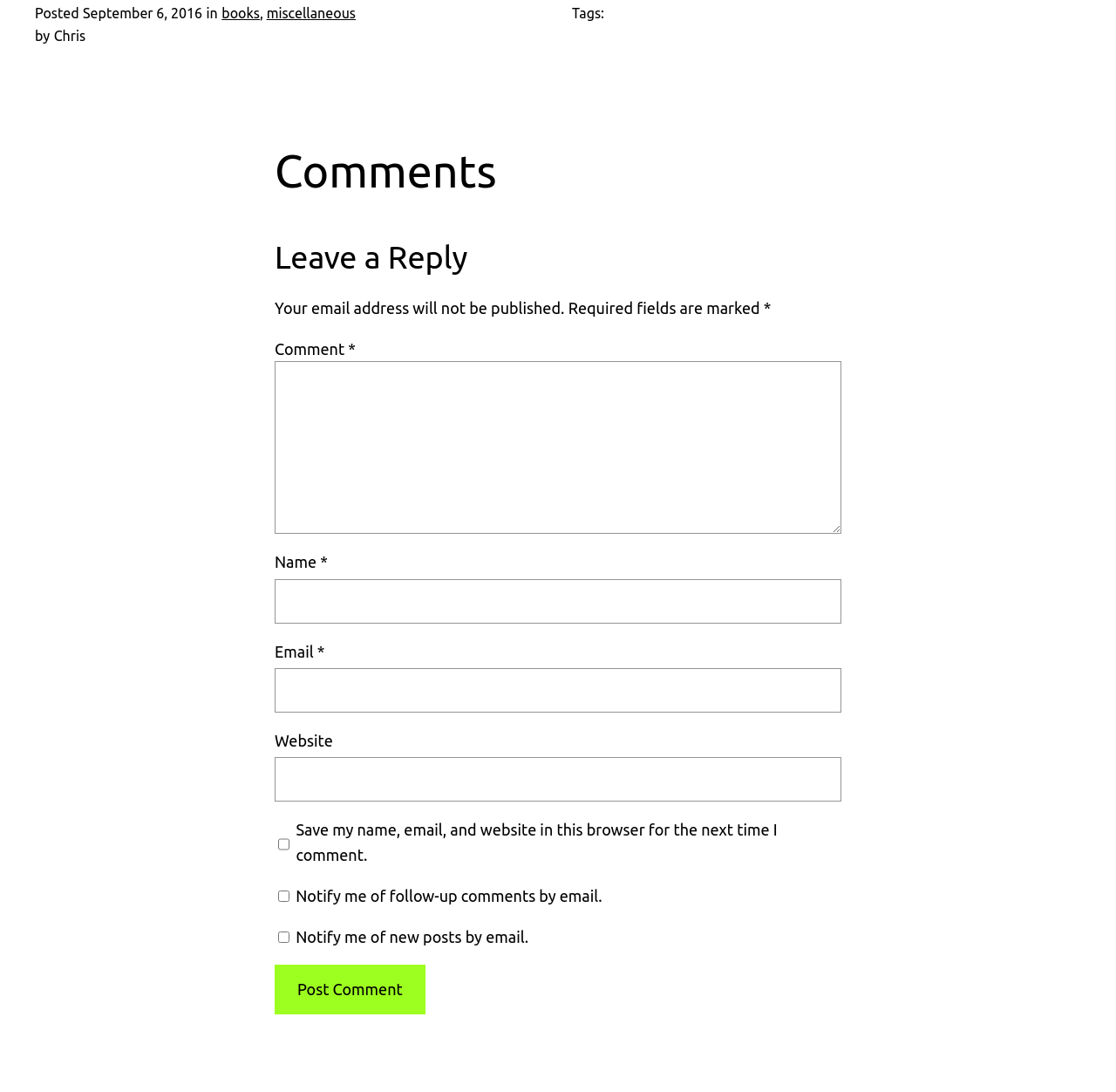Pinpoint the bounding box coordinates of the clickable element to carry out the following instruction: "Leave a comment."

[0.246, 0.216, 0.754, 0.256]